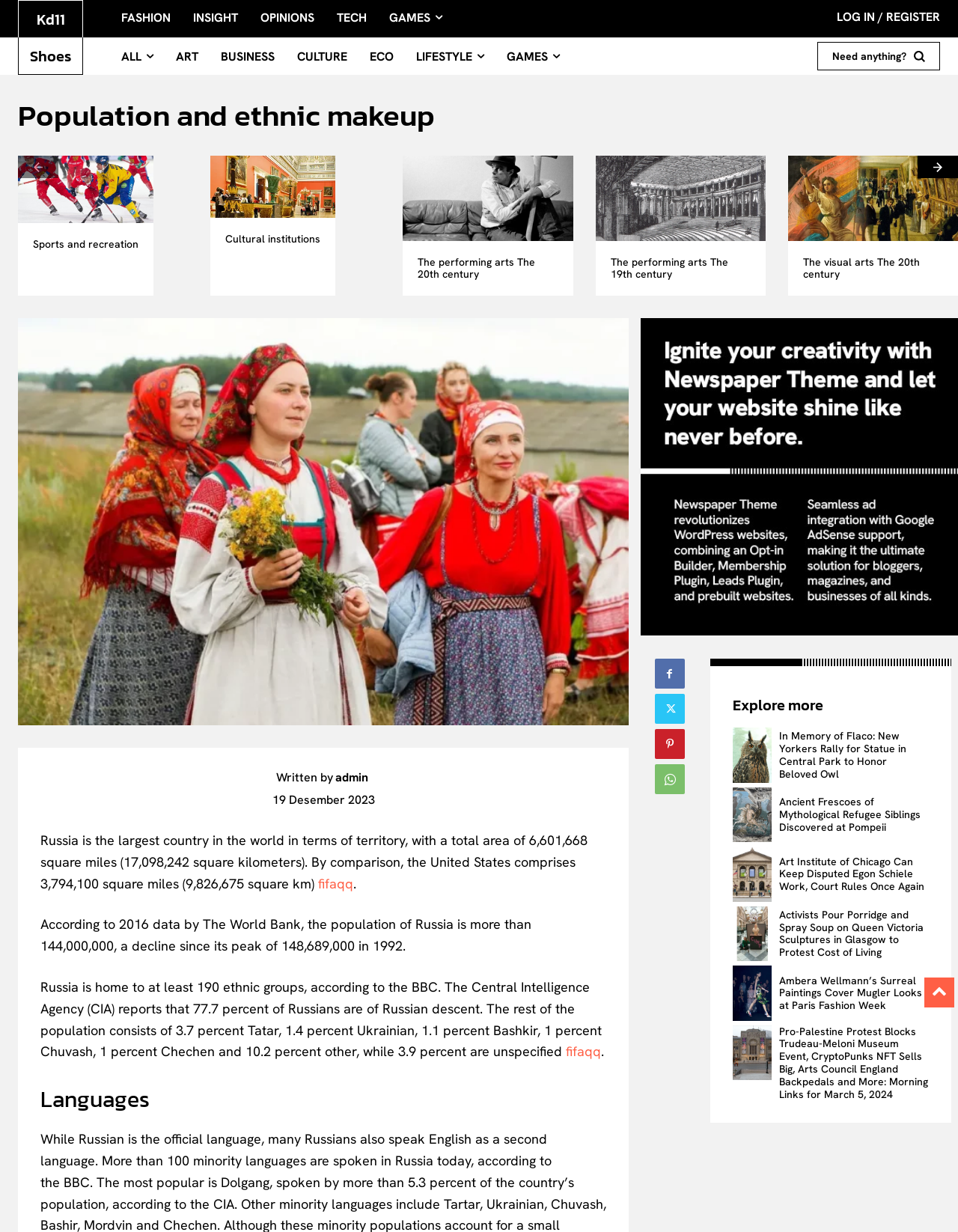Identify the bounding box coordinates of the section that should be clicked to achieve the task described: "Check the login or register option".

[0.873, 0.007, 0.981, 0.02]